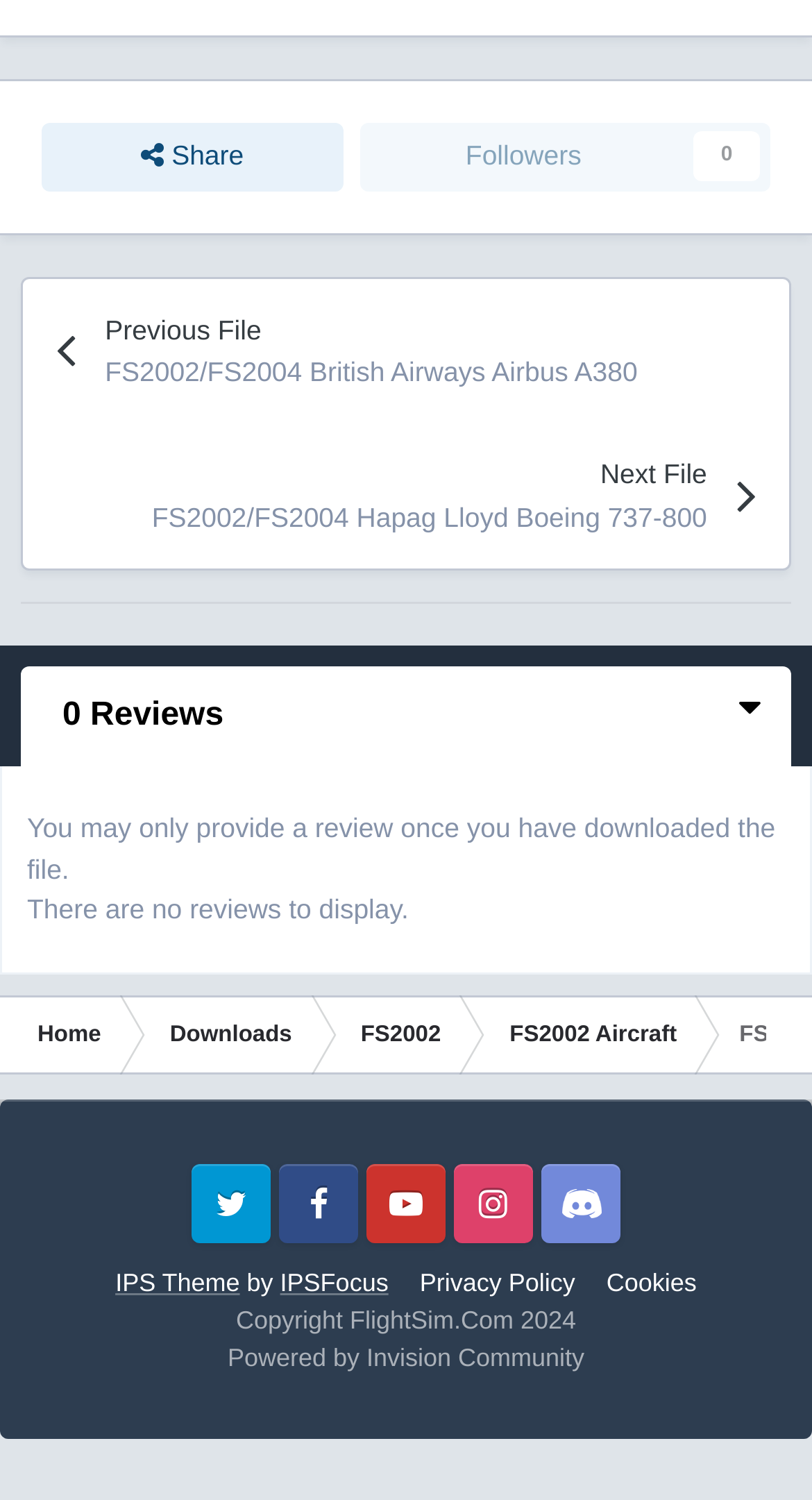Specify the bounding box coordinates of the element's area that should be clicked to execute the given instruction: "Follow the current user". The coordinates should be four float numbers between 0 and 1, i.e., [left, top, right, bottom].

[0.443, 0.082, 0.949, 0.127]